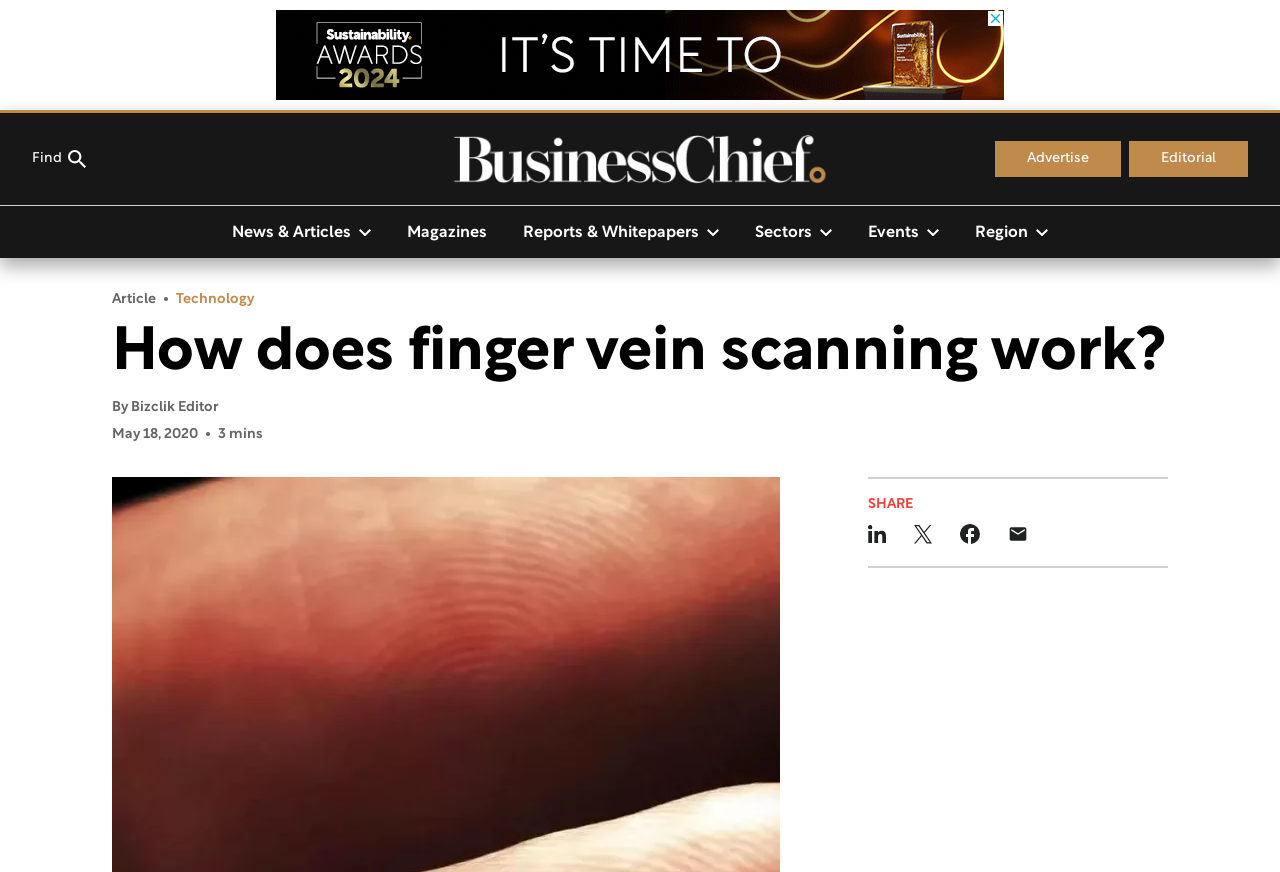Generate the main heading text from the webpage.

How does finger vein scanning work?